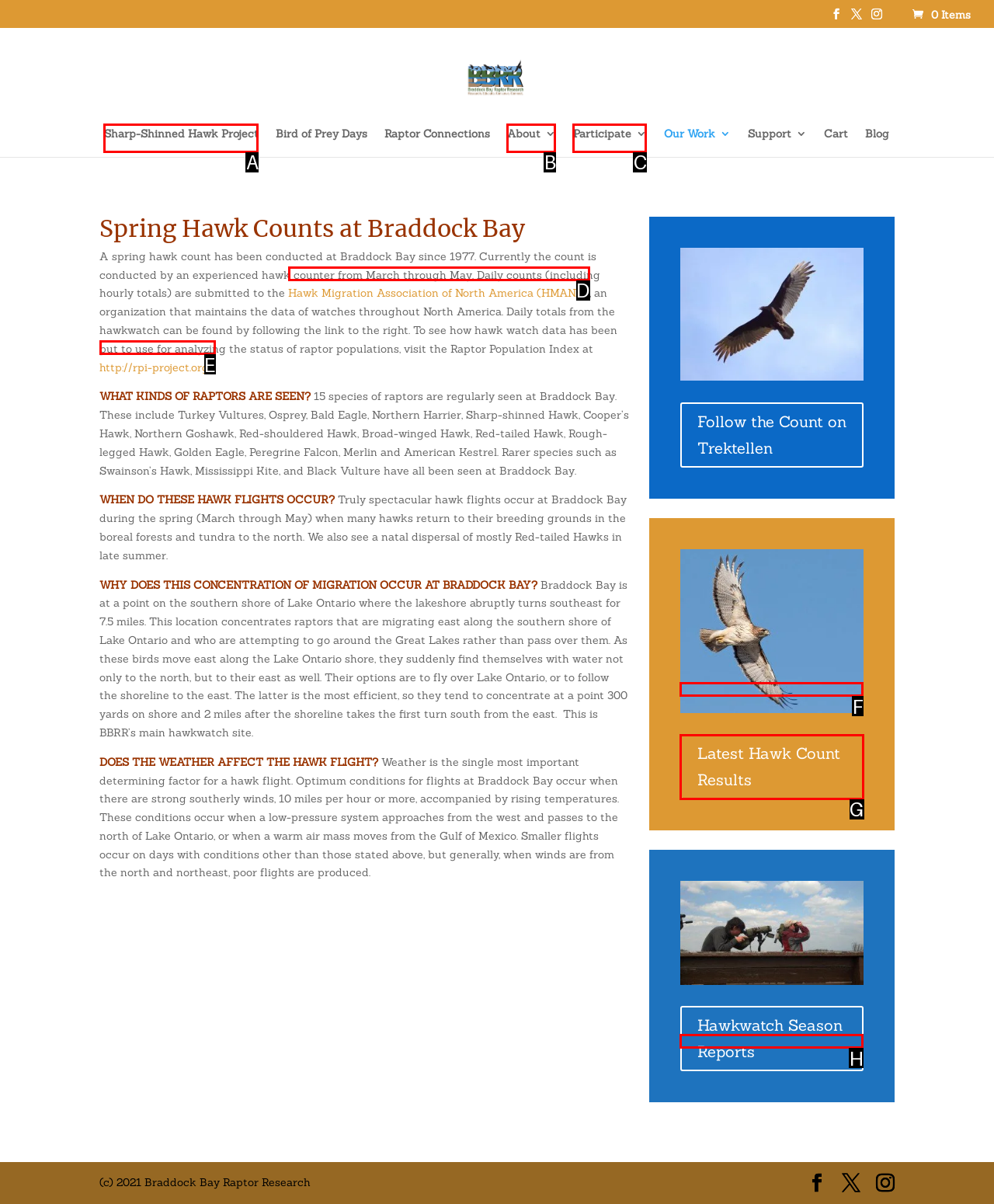Identify the letter of the option to click in order to View the latest hawk count results. Answer with the letter directly.

G